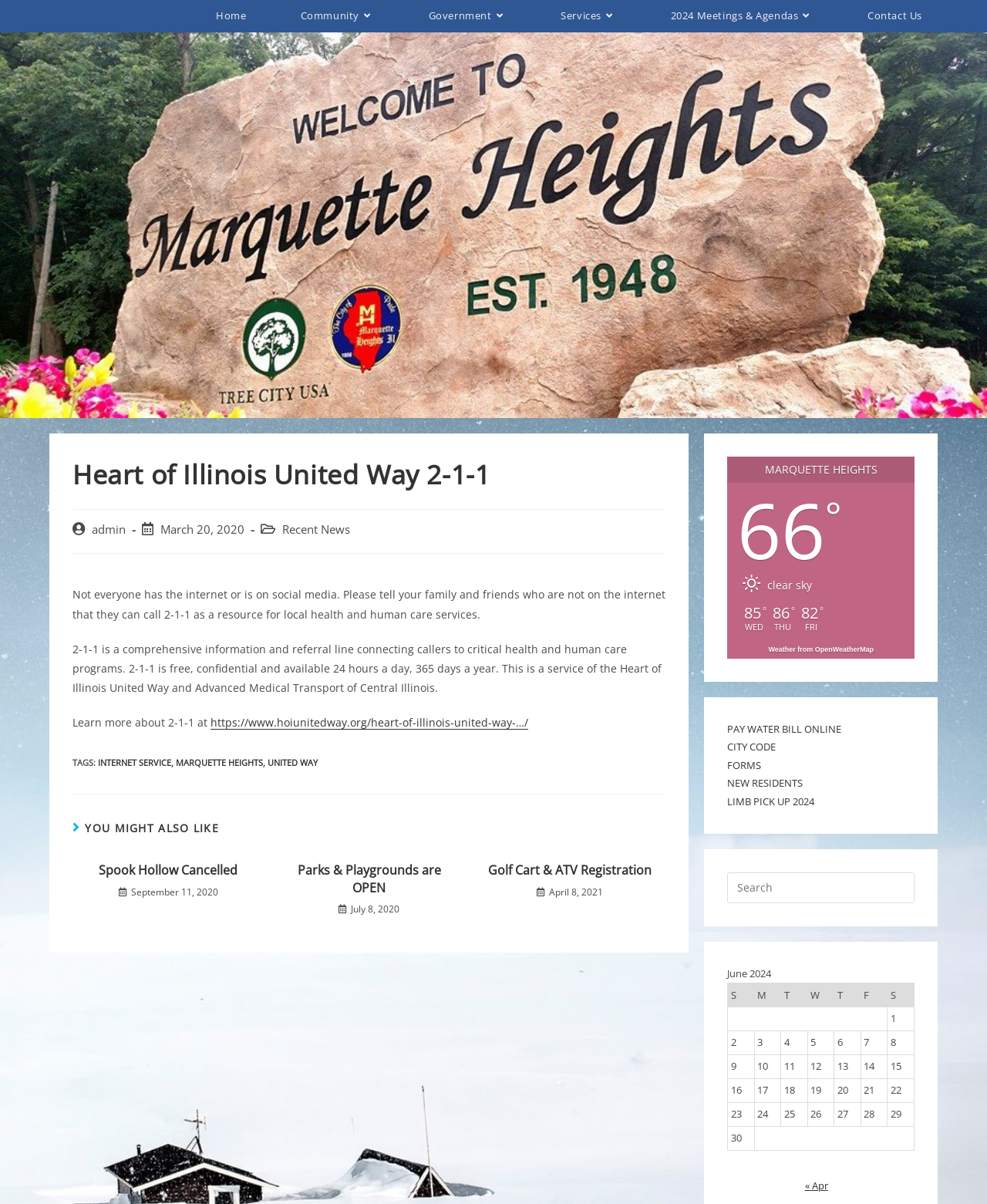What is the current weather condition in Marquette Heights?
Using the visual information, respond with a single word or phrase.

Clear sky